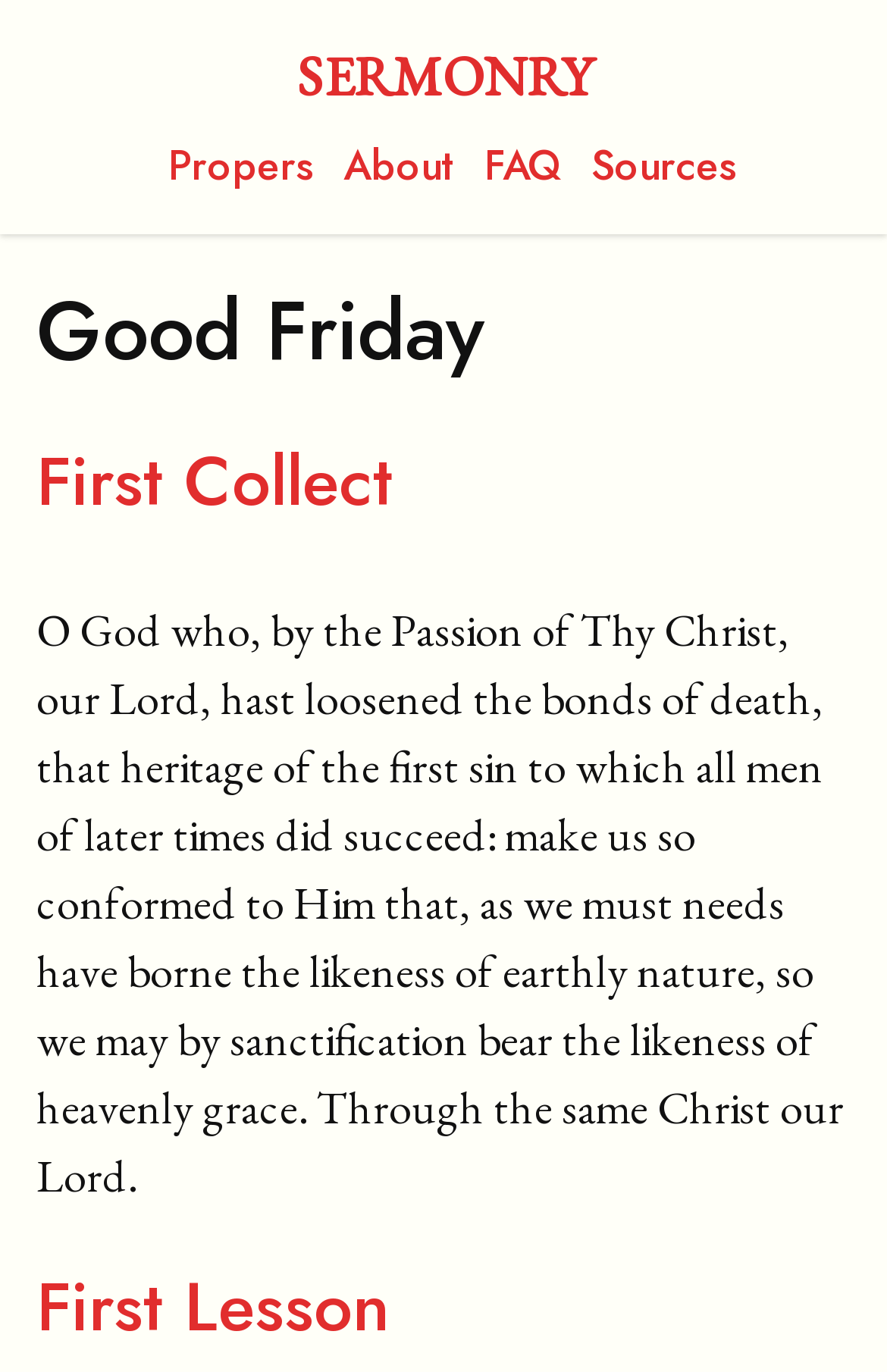How many links are in the top navigation bar?
Use the screenshot to answer the question with a single word or phrase.

5